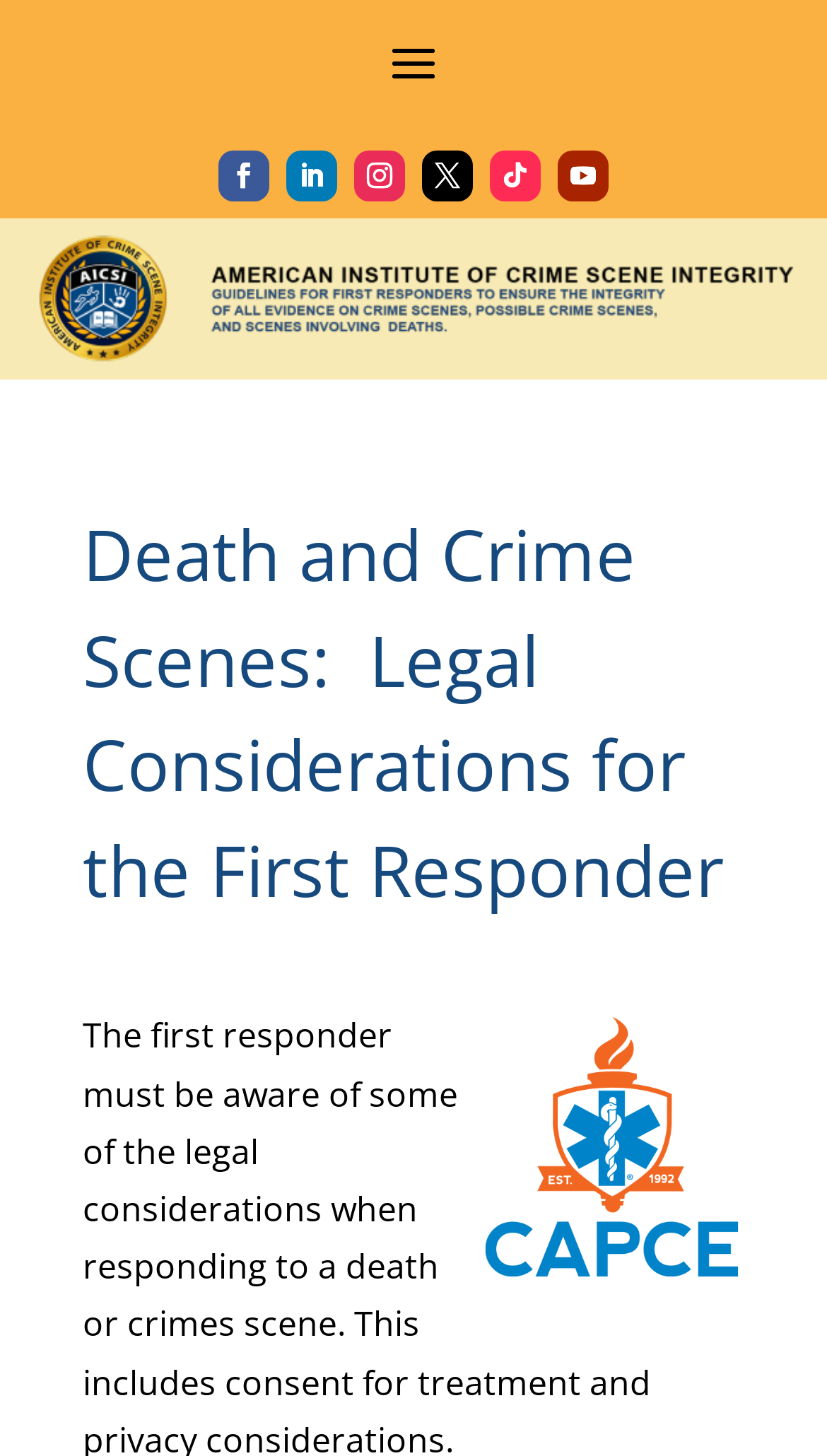Use a single word or phrase to answer the question: 
Is there an image on the page?

Yes